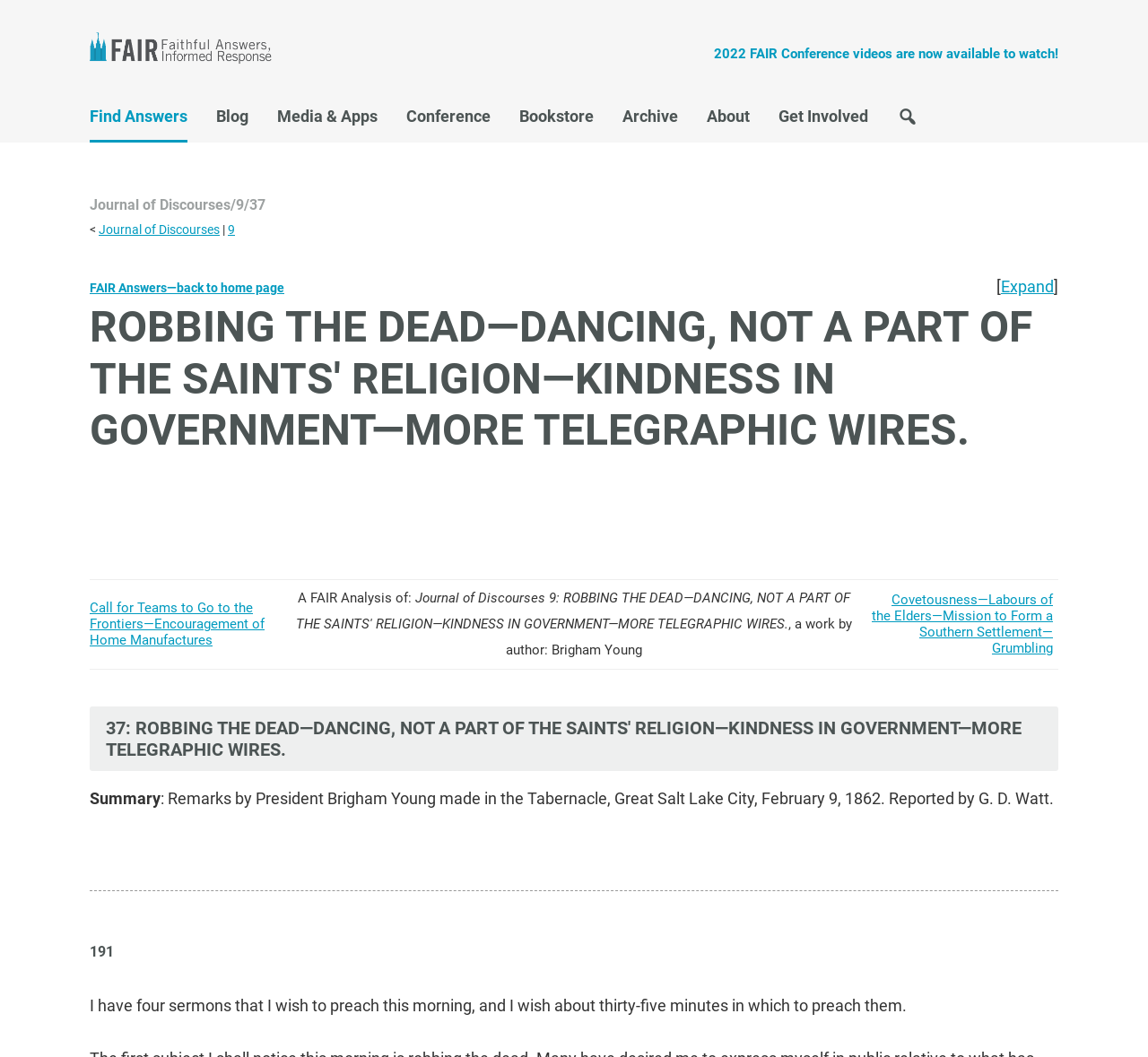Please identify the bounding box coordinates of the element's region that needs to be clicked to fulfill the following instruction: "View the 'Course syllabus as PDF'". The bounding box coordinates should consist of four float numbers between 0 and 1, i.e., [left, top, right, bottom].

None